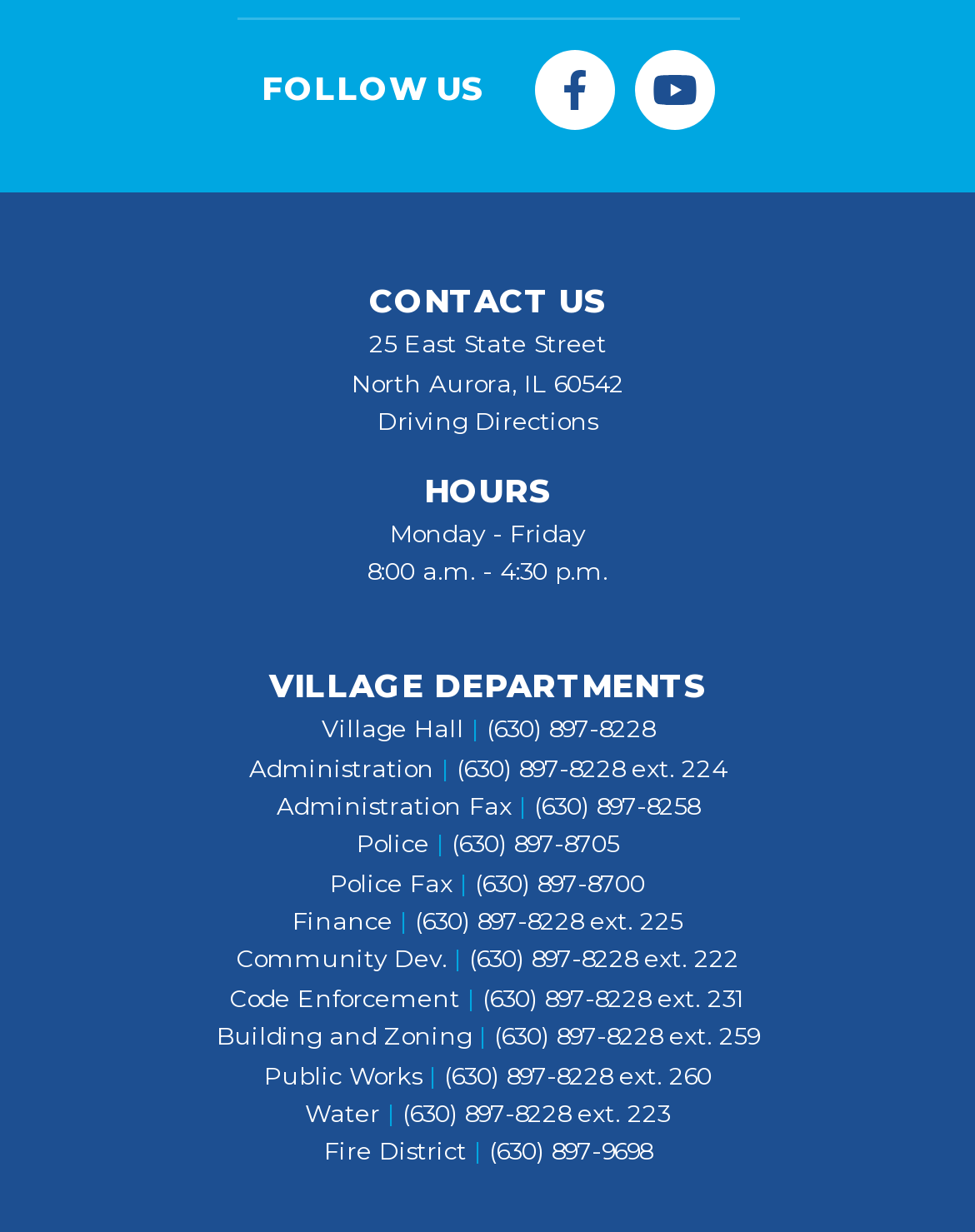Give a concise answer using one word or a phrase to the following question:
How can I contact the Village Hall?

(630) 897-8228